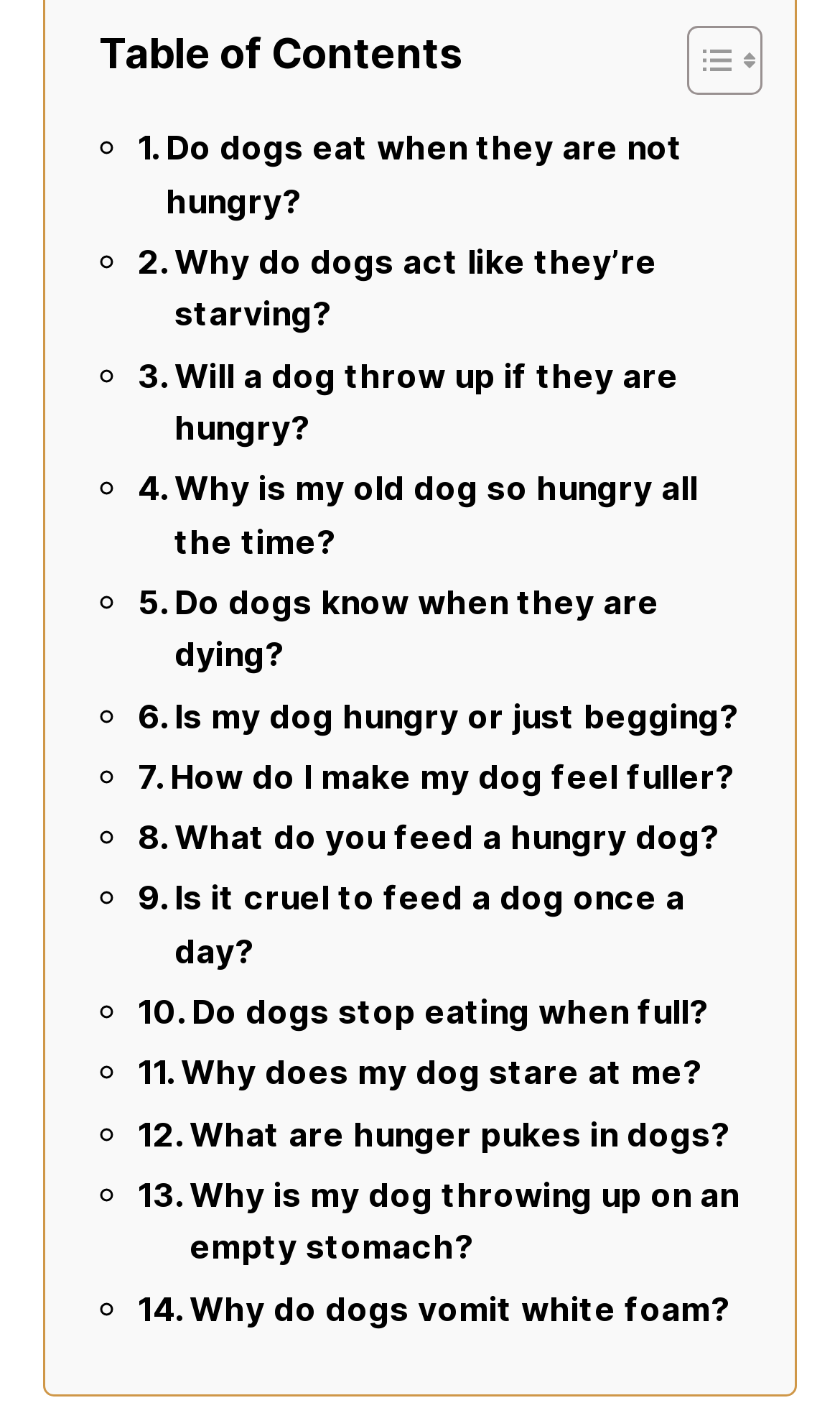Determine the coordinates of the bounding box that should be clicked to complete the instruction: "Explore 'Will a dog throw up if they are hungry?'". The coordinates should be represented by four float numbers between 0 and 1: [left, top, right, bottom].

[0.164, 0.249, 0.895, 0.323]